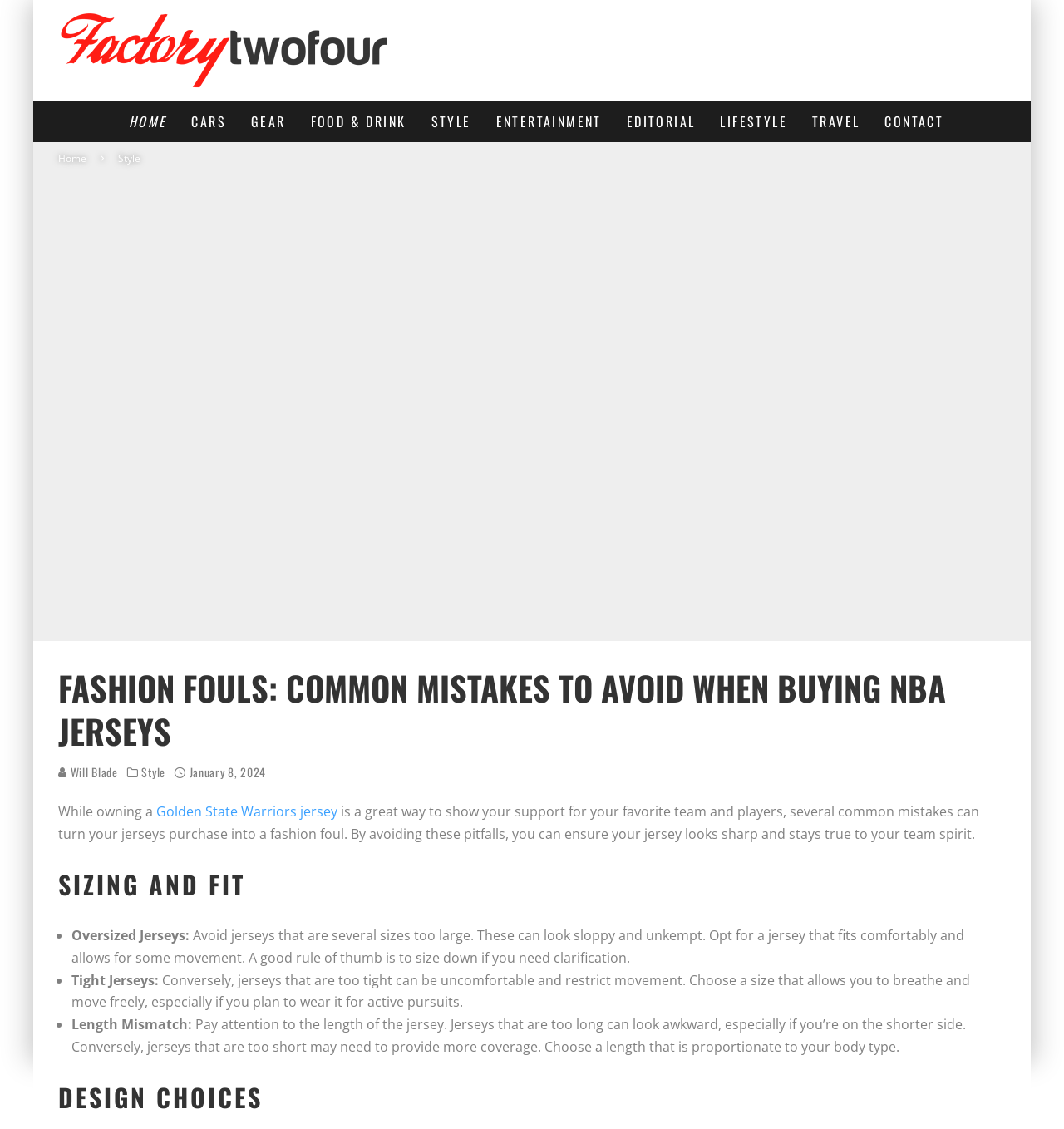What is the category of the article?
Give a comprehensive and detailed explanation for the question.

The category of the article is Style, which can be inferred from the link 'Style' above the heading 'FASHION FOULS: COMMON MISTAKES TO AVOID WHEN BUYING NBA JERSEYS' and the content of the article discussing fashion-related topics.